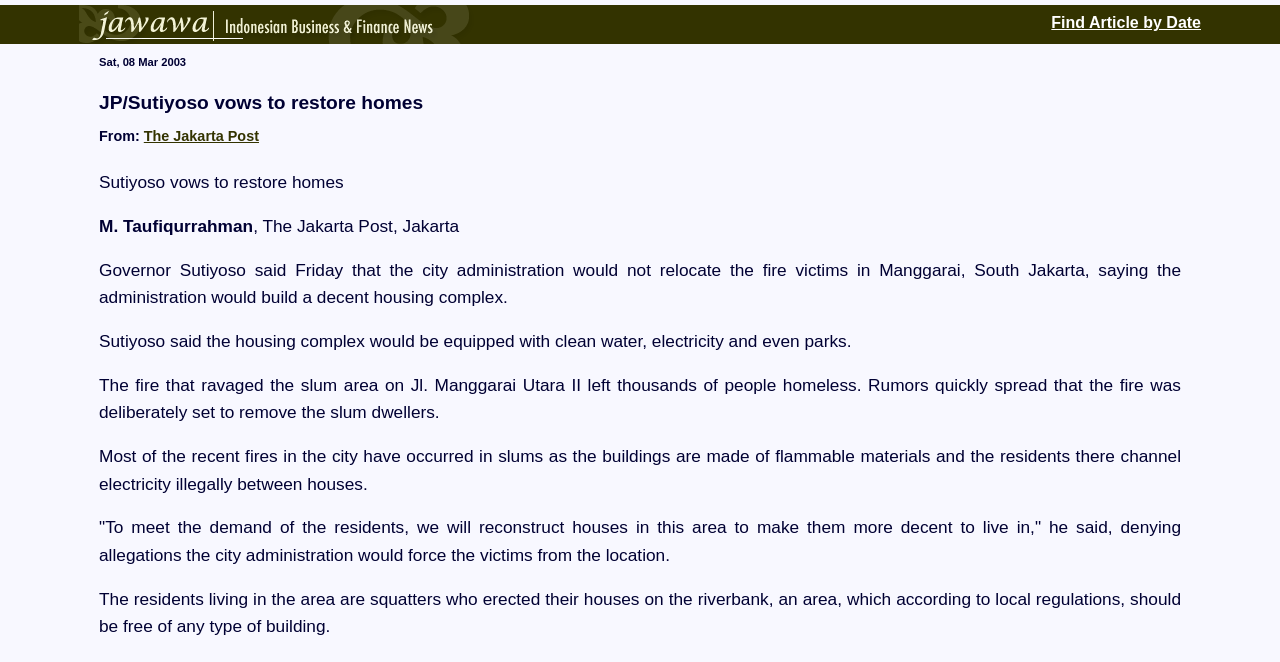Please provide a detailed answer to the question below based on the screenshot: 
What is the plan of the city administration for the fire victims?

The article quotes Governor Sutiyoso saying 'the administration would build a decent housing complex.' Therefore, the plan of the city administration for the fire victims is to build a decent housing complex.